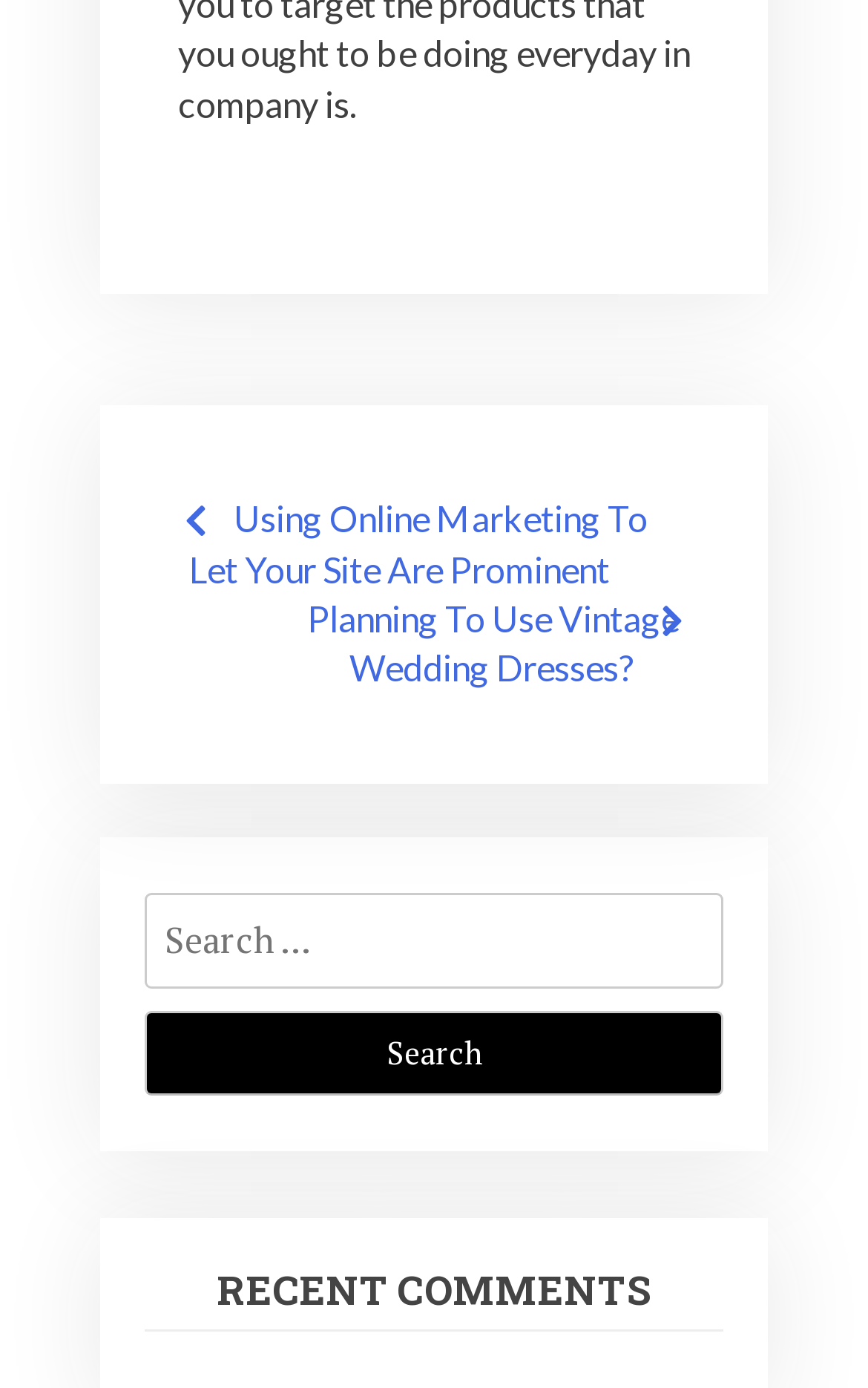What is the purpose of the search box?
Based on the image, give a concise answer in the form of a single word or short phrase.

To search the site